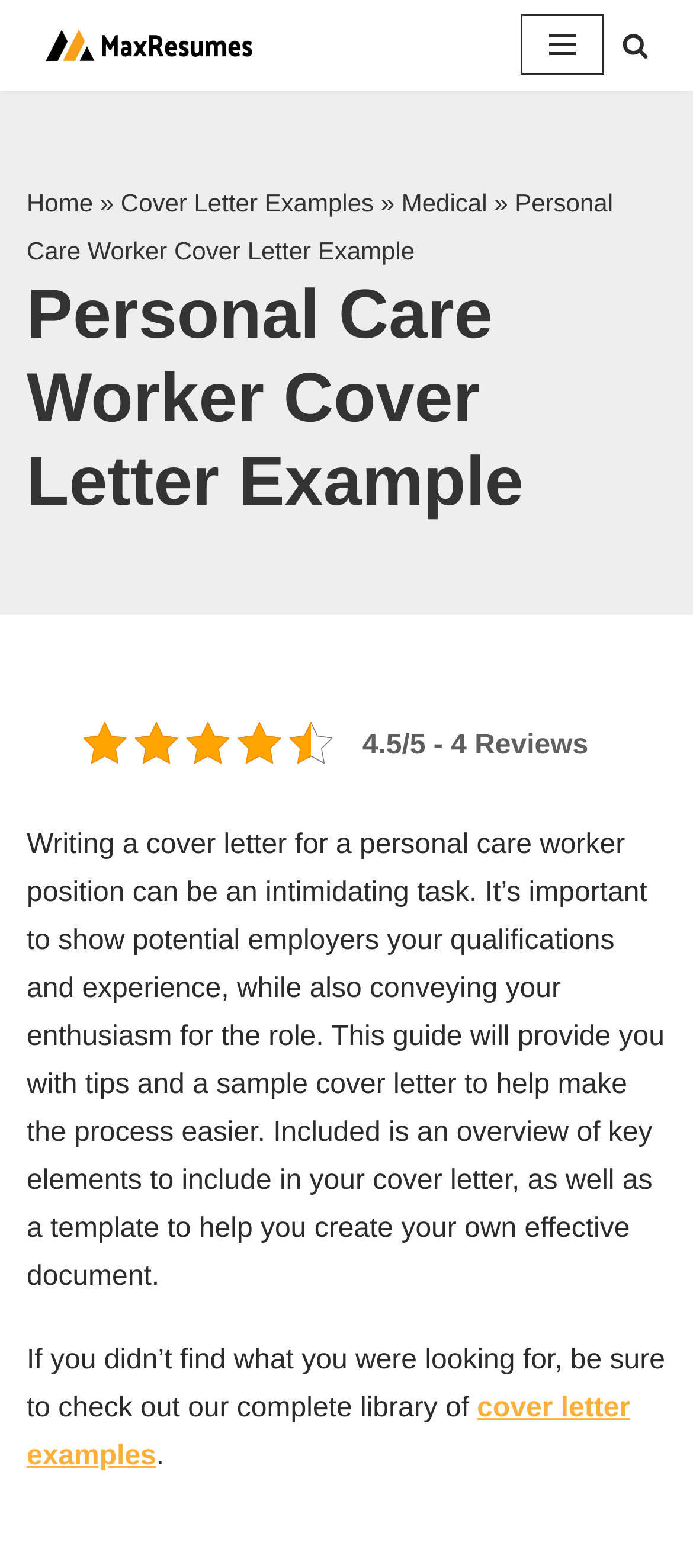What is the category of the cover letter example on this webpage? Based on the screenshot, please respond with a single word or phrase.

Medical